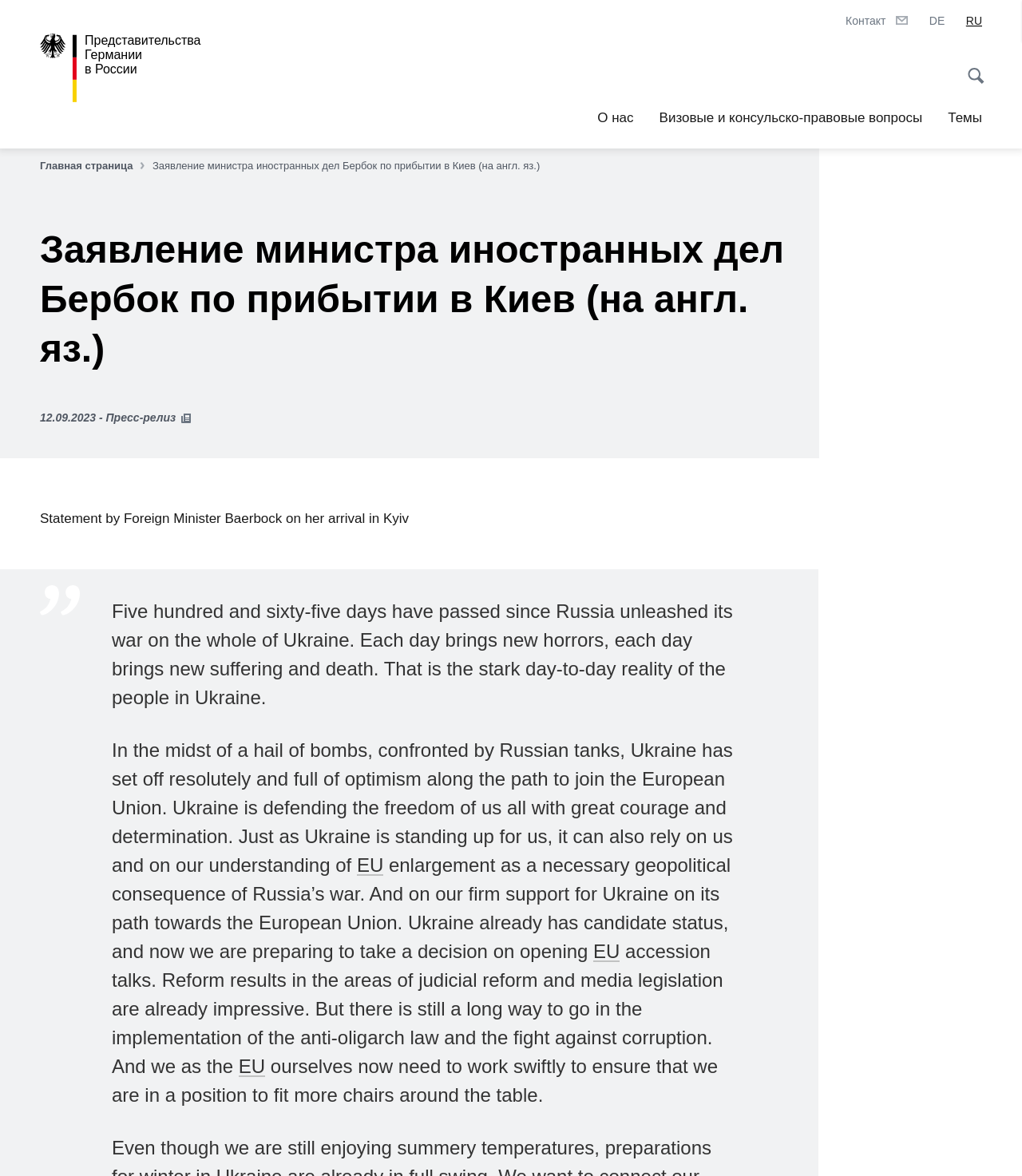Identify the bounding box coordinates of the region I need to click to complete this instruction: "Enter your name".

None